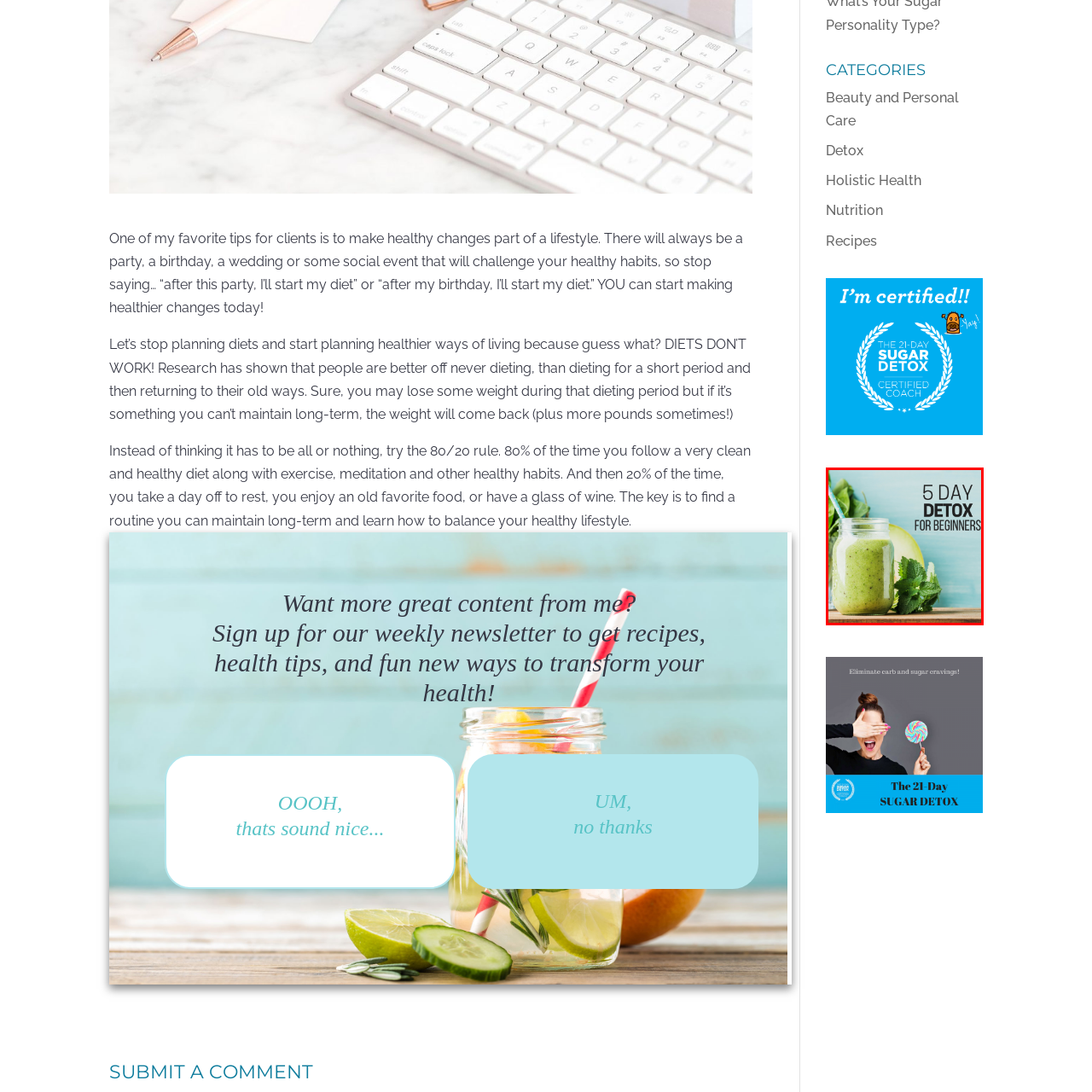Generate a detailed caption for the image that is outlined by the red border.

This vibrant image showcases a refreshing green smoothie in a mason jar, embodying the essence of a healthy lifestyle. The smoothie is complemented by fresh mint leaves and hints of fruit in the background, suggesting nourishment and vitality. Overlaying the image, bold text reads "5 DAY DETOX FOR BEGINNERS," inviting newcomers to embark on a cleansing journey that promotes wellness and rejuvenation. The calming blue backdrop enhances the freshness of the drink, making it visually appealing and motivating for anyone looking to improve their health. This graphic is a perfect representation of a simple way to kickstart a healthier eating plan, emphasizing accessibility and ease for beginners.